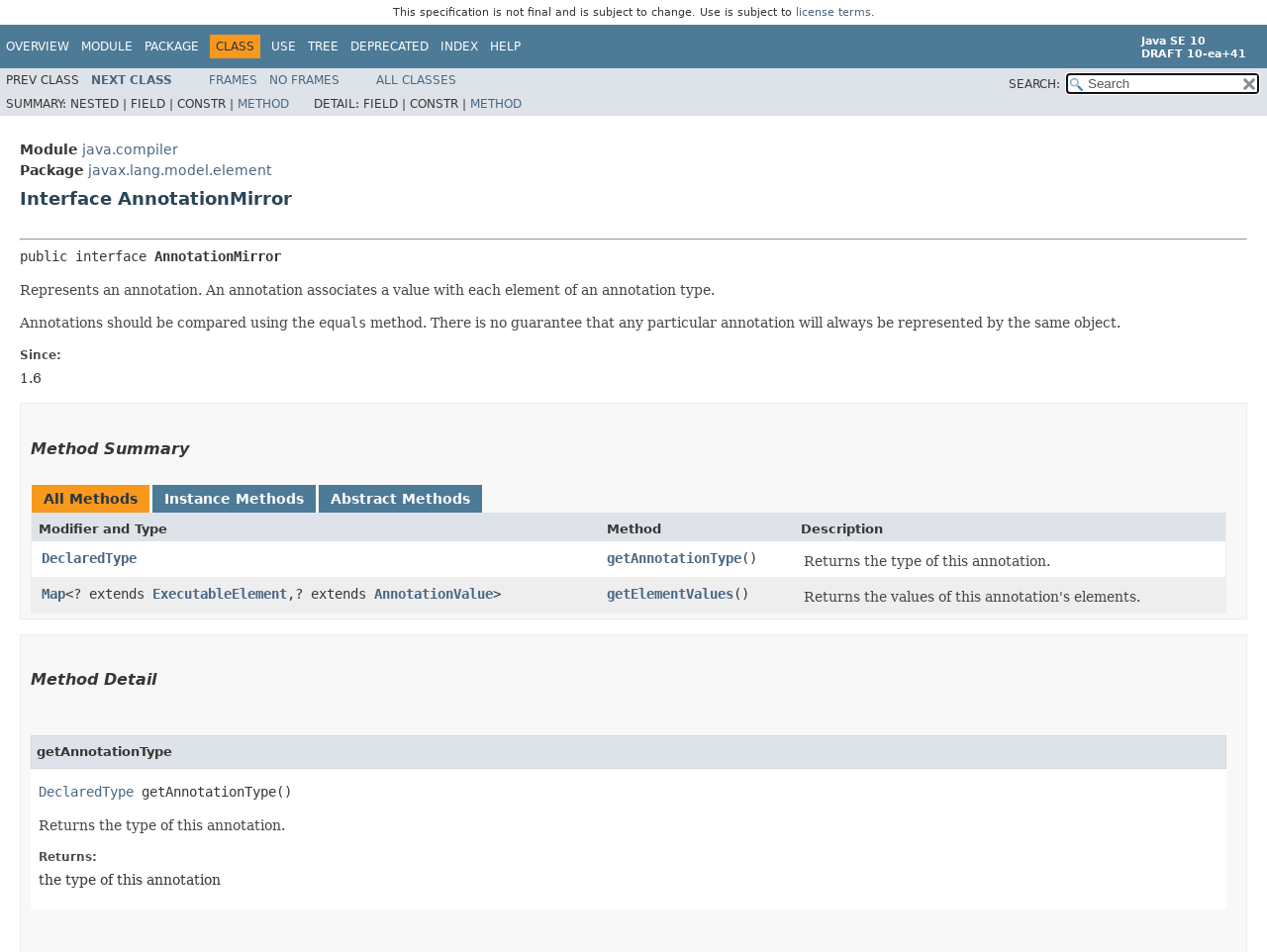How many rows are there in the method summary table?
Based on the visual information, provide a detailed and comprehensive answer.

I counted the number of rows in the method summary table, which are the rows for 'getAnnotationType()' and 'getElementValues()' methods.